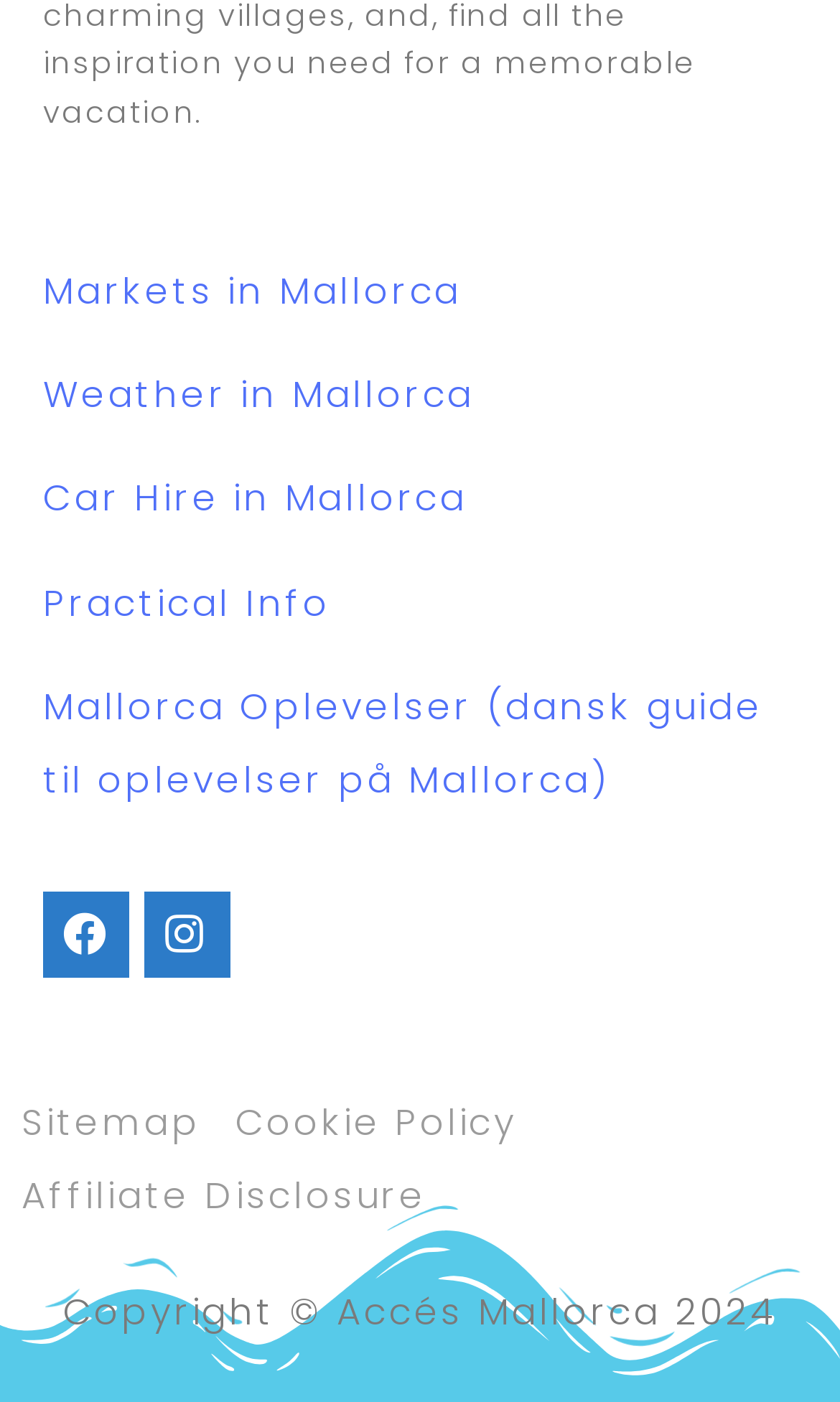What is the copyright year mentioned on the webpage?
Look at the image and respond with a one-word or short phrase answer.

2024